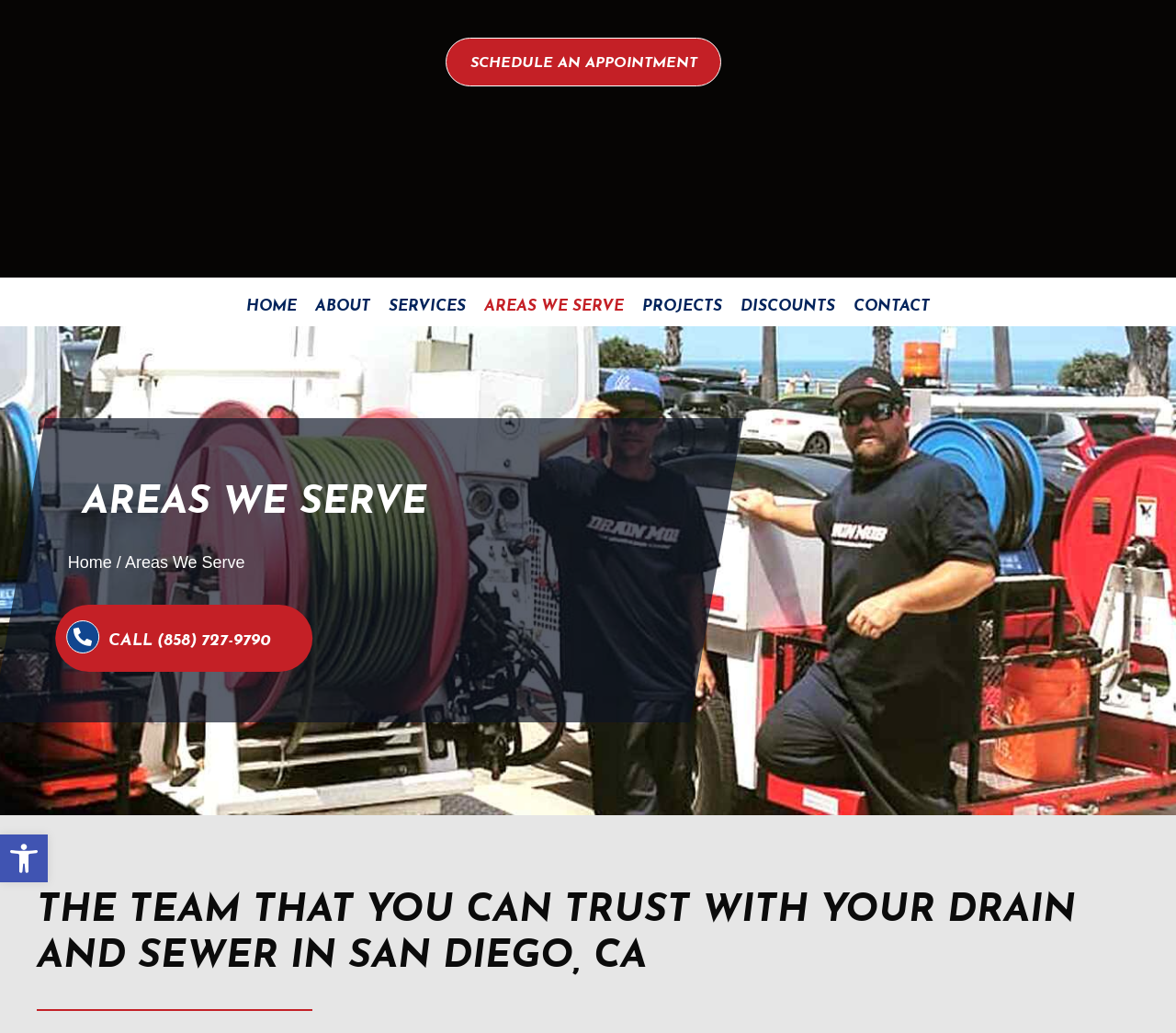Please determine the bounding box coordinates of the element to click on in order to accomplish the following task: "Call the company". Ensure the coordinates are four float numbers ranging from 0 to 1, i.e., [left, top, right, bottom].

[0.047, 0.585, 0.266, 0.65]